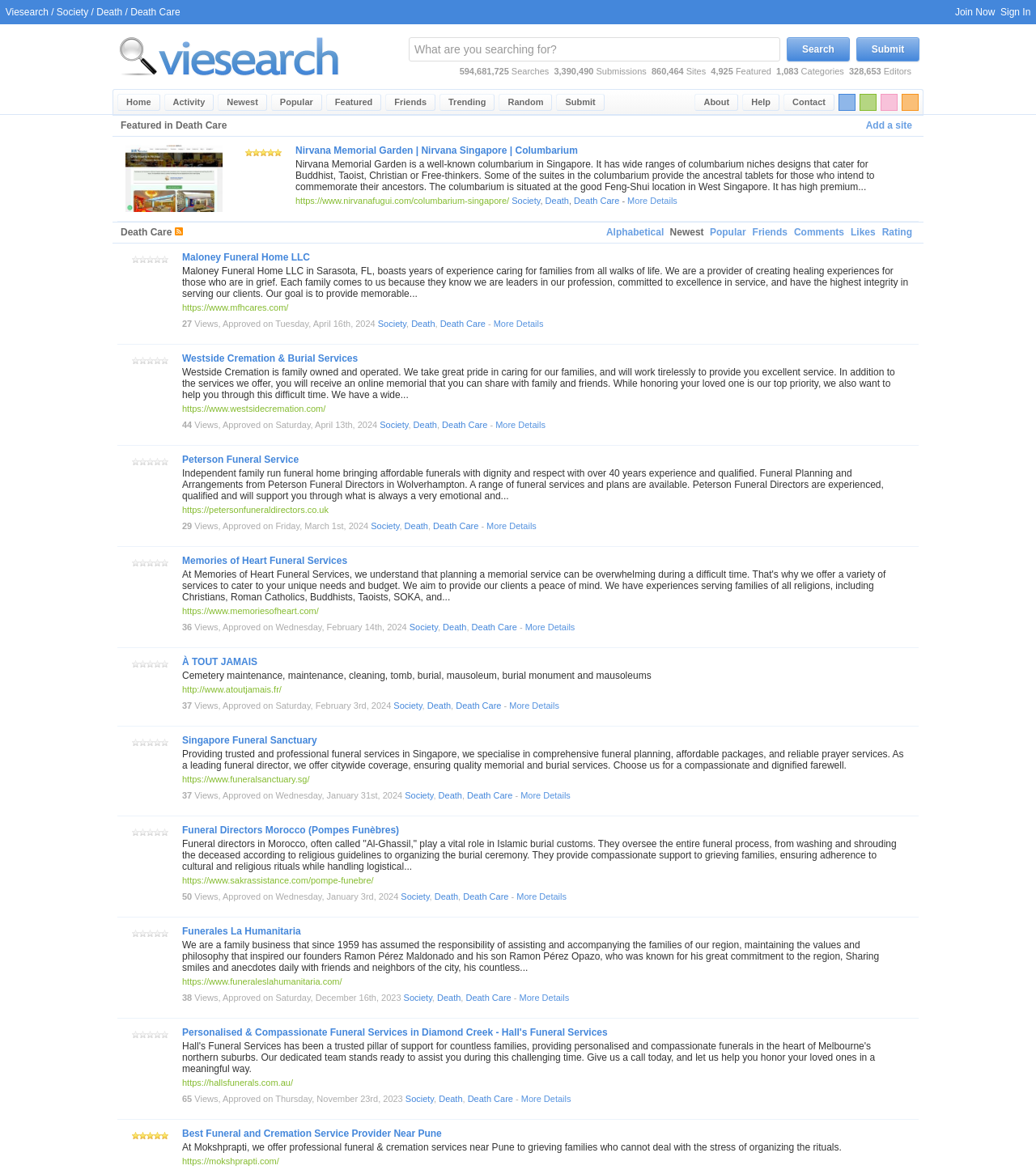Identify the bounding box coordinates for the UI element that matches this description: "Singapore Funeral Sanctuary".

[0.176, 0.626, 0.306, 0.635]